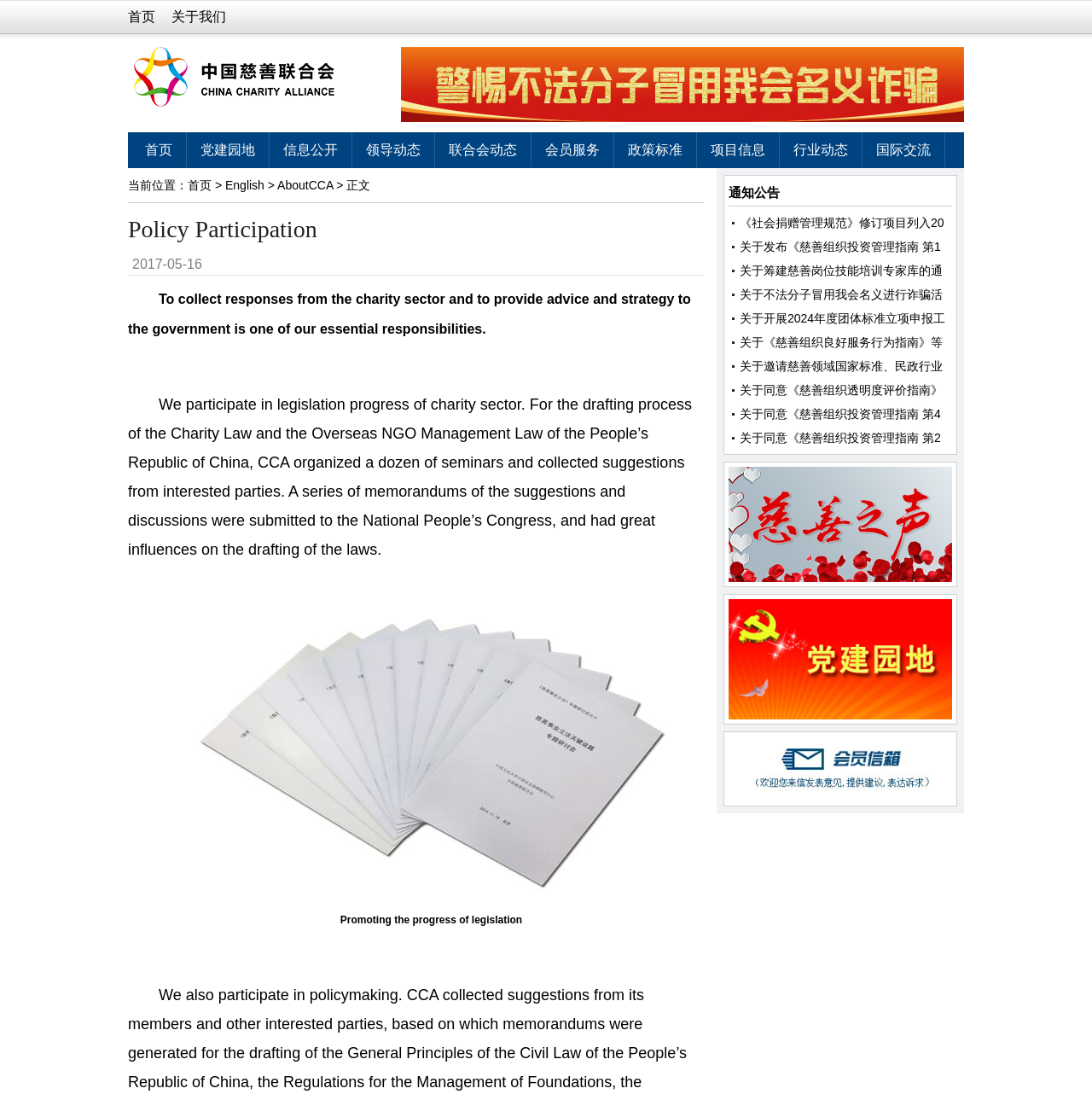Locate the bounding box coordinates of the area you need to click to fulfill this instruction: 'Click the '通知公告' link'. The coordinates must be in the form of four float numbers ranging from 0 to 1: [left, top, right, bottom].

[0.677, 0.196, 0.865, 0.209]